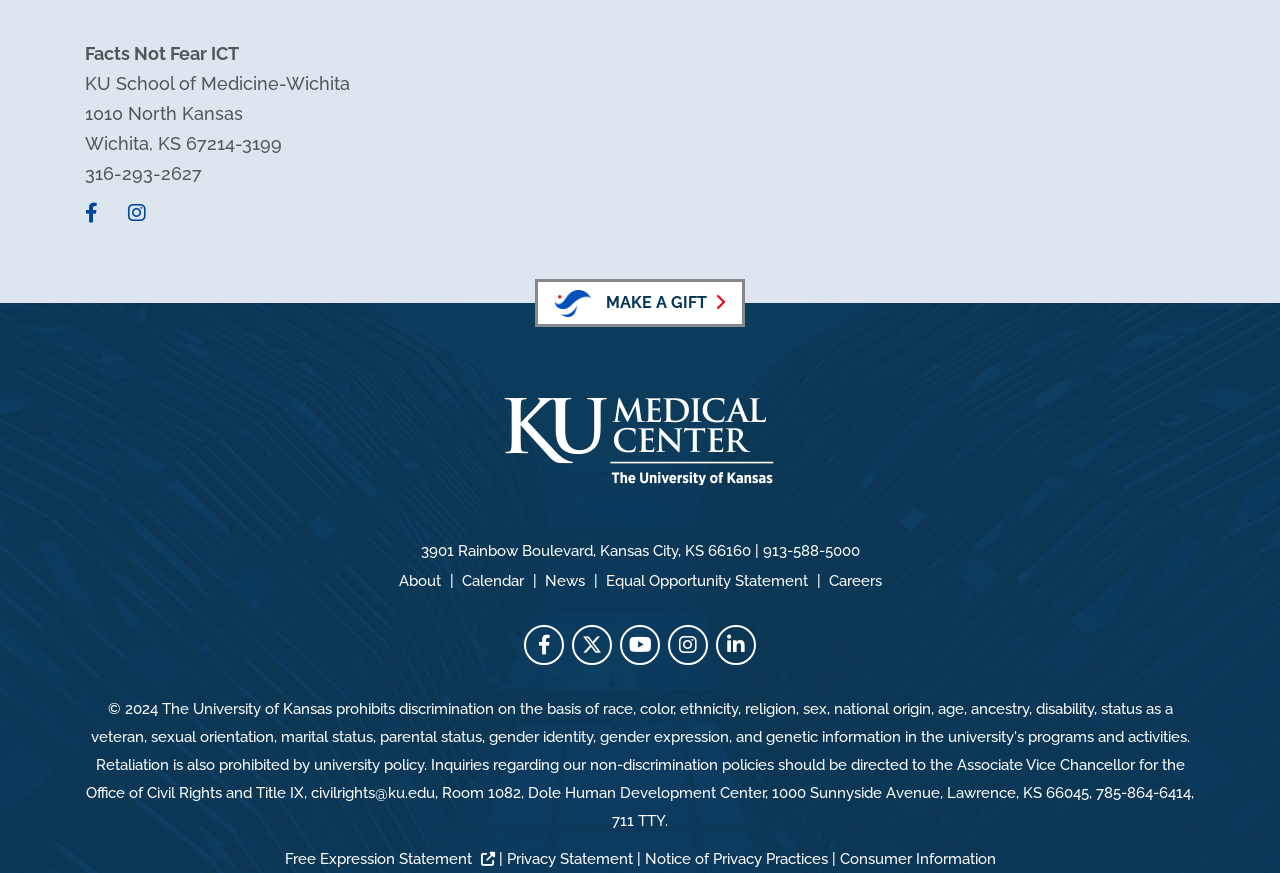Respond to the question with just a single word or phrase: 
How many social media links are present at the bottom of the page?

5